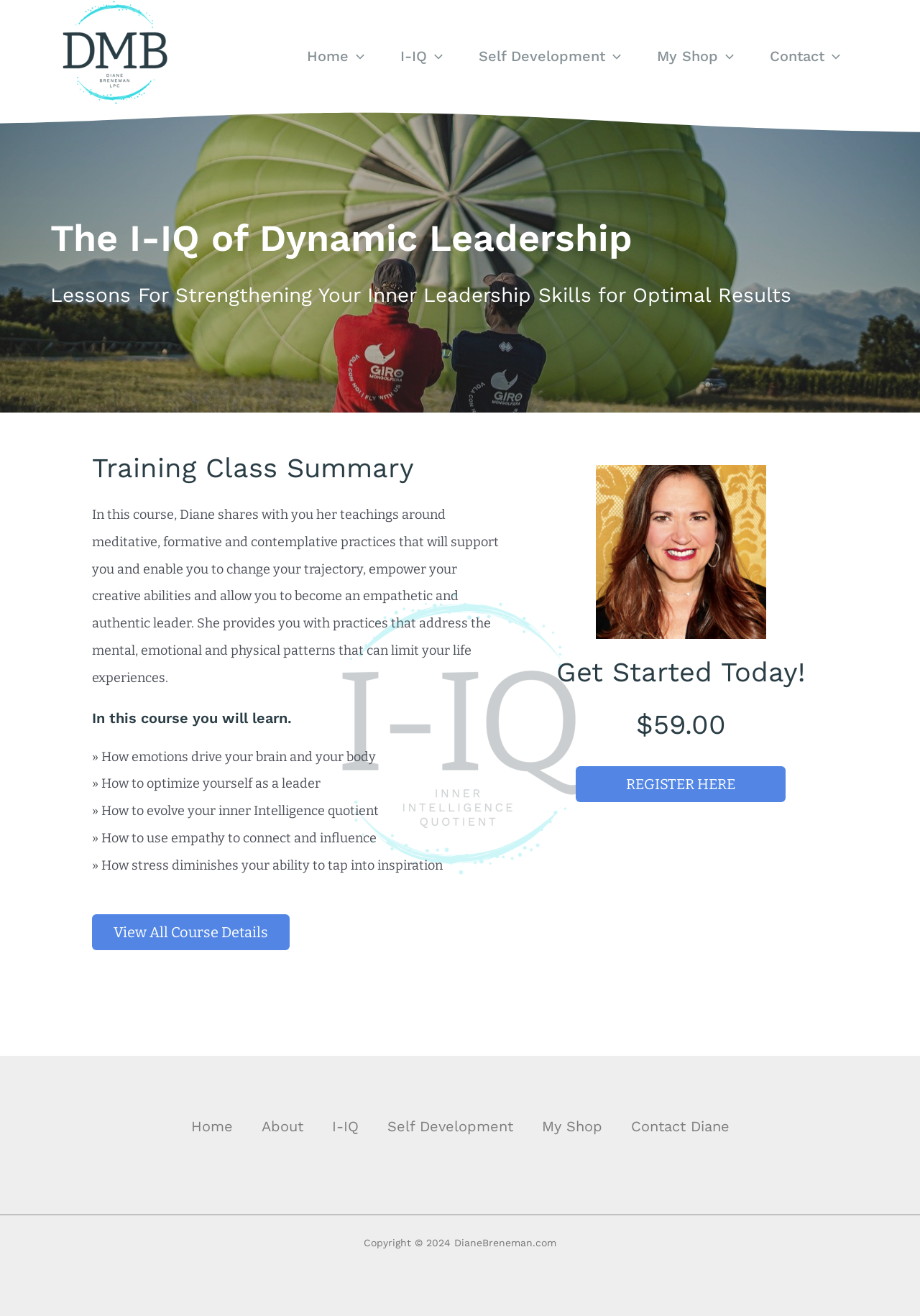Look at the image and write a detailed answer to the question: 
How much does the course cost?

The price of the course can be found in the section that describes the course details, where it says '$59.00' in a heading.